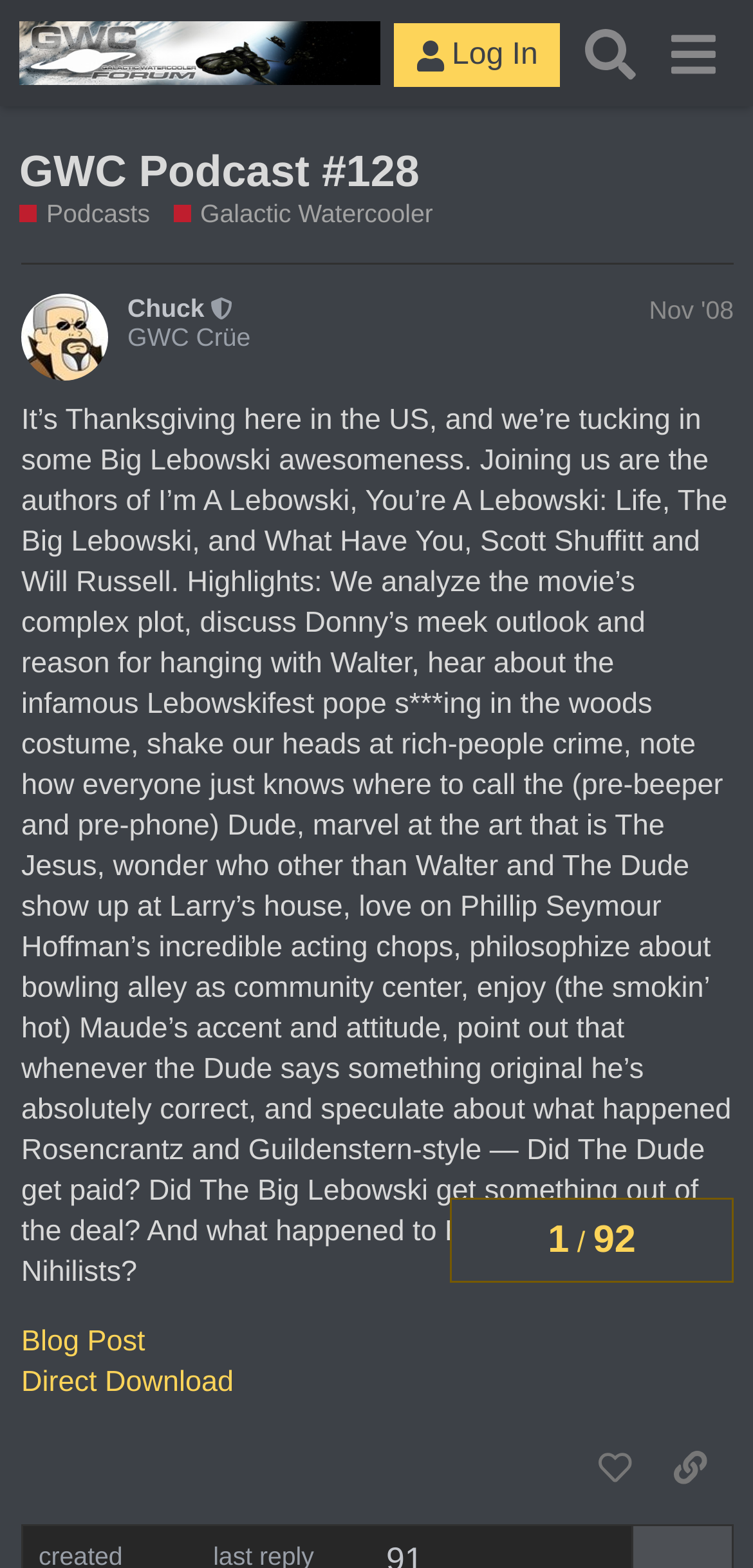Identify the bounding box coordinates for the element you need to click to achieve the following task: "Like this post". Provide the bounding box coordinates as four float numbers between 0 and 1, in the form [left, top, right, bottom].

[0.774, 0.913, 0.859, 0.96]